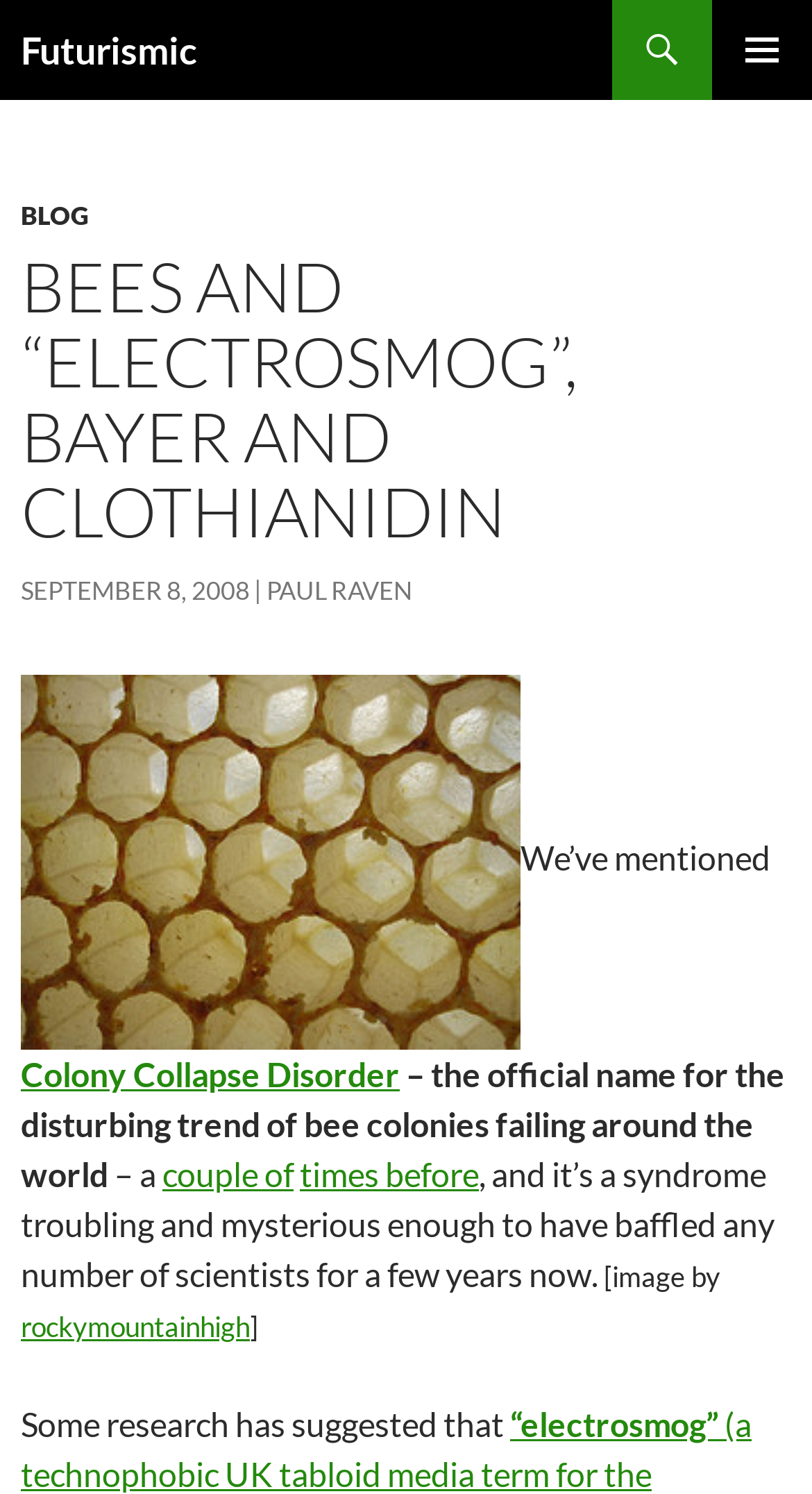Find the bounding box coordinates of the clickable area required to complete the following action: "Click on the PRIMARY MENU button".

[0.877, 0.0, 1.0, 0.067]